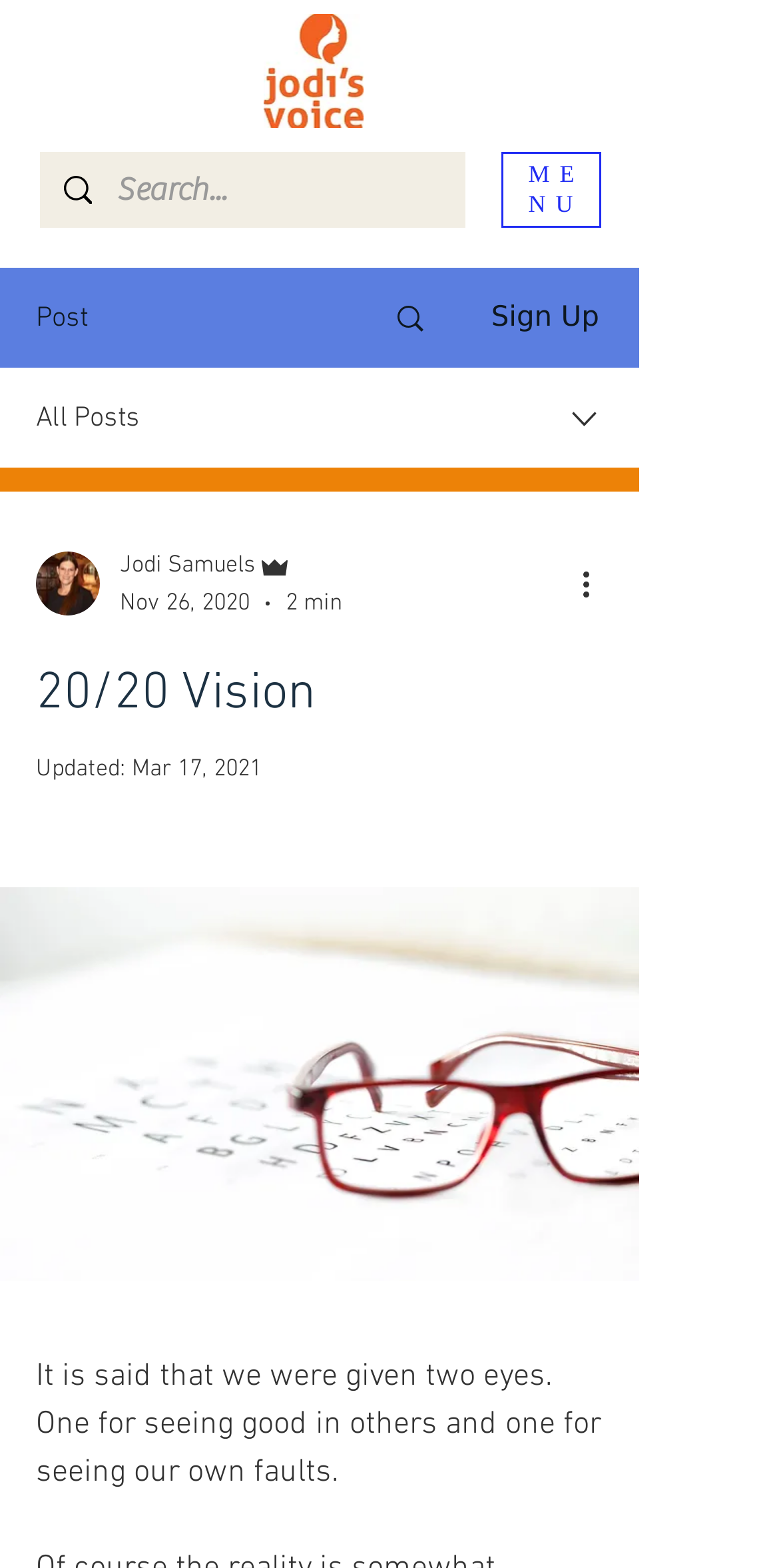What is the purpose of the button with the text 'More actions'?
Provide a comprehensive and detailed answer to the question.

I found a button element with the text 'More actions' and it is not pressed, indicating that it is a button that can be clicked to show more actions.